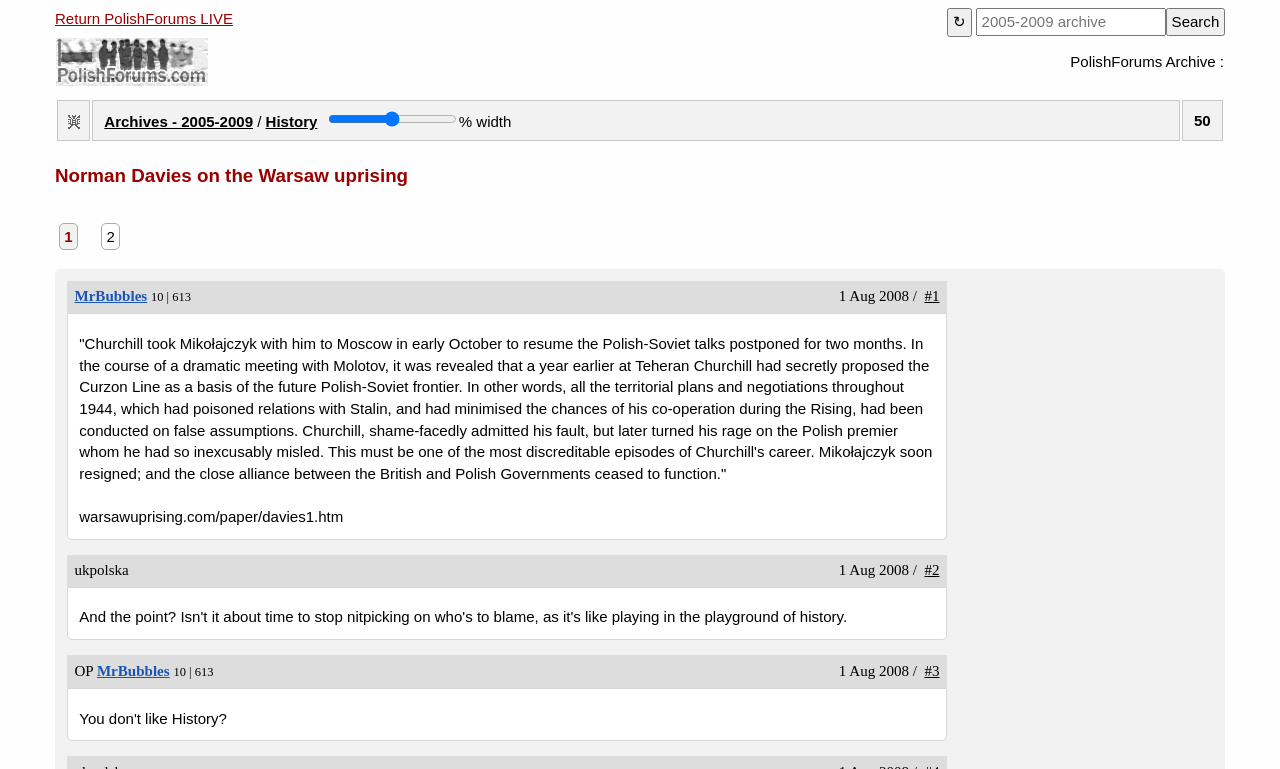Detail the various sections and features of the webpage.

The webpage is about Norman Davies' discussion on the Warsaw uprising. At the top, there is a navigation bar with a link to "Return PolishForums LIVE" on the left, a refresh button, a search box, and a "Search" button on the right. Below the navigation bar, there is a table with two cells, one containing the text "PolishForums - ARCHIVE" with an image, and the other cell containing the text "PolishForums Archive :".

The main content of the webpage is divided into sections. The first section has a heading "Norman Davies on the Warsaw uprising" followed by a brief description. Below the heading, there are three articles or posts. Each article has a username, a timestamp, and a brief description or text. The first article has a long text discussing Churchill's role in the Warsaw uprising, and it also includes a link to an external website. The second and third articles are shorter and have similar structures.

On the left side of the articles, there is a table with two columns. The first column has links to archives from 2005 to 2009 and a link to "History". The second column has a slider and a text indicating the width percentage. At the bottom of the webpage, there are no images, but there are more articles or posts with similar structures.